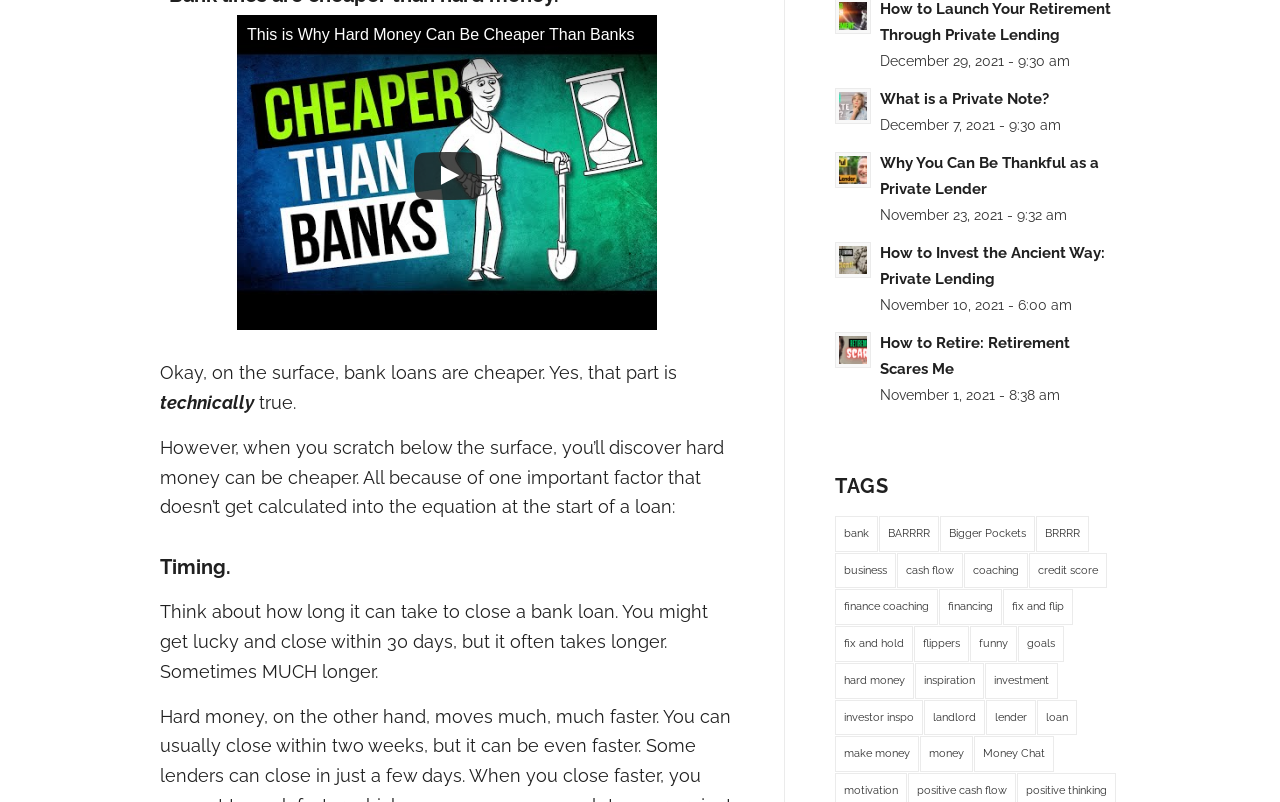Provide the bounding box coordinates in the format (top-left x, top-left y, bottom-right x, bottom-right y). All values are floating point numbers between 0 and 1. Determine the bounding box coordinate of the UI element described as: fix and hold

[0.652, 0.781, 0.713, 0.825]